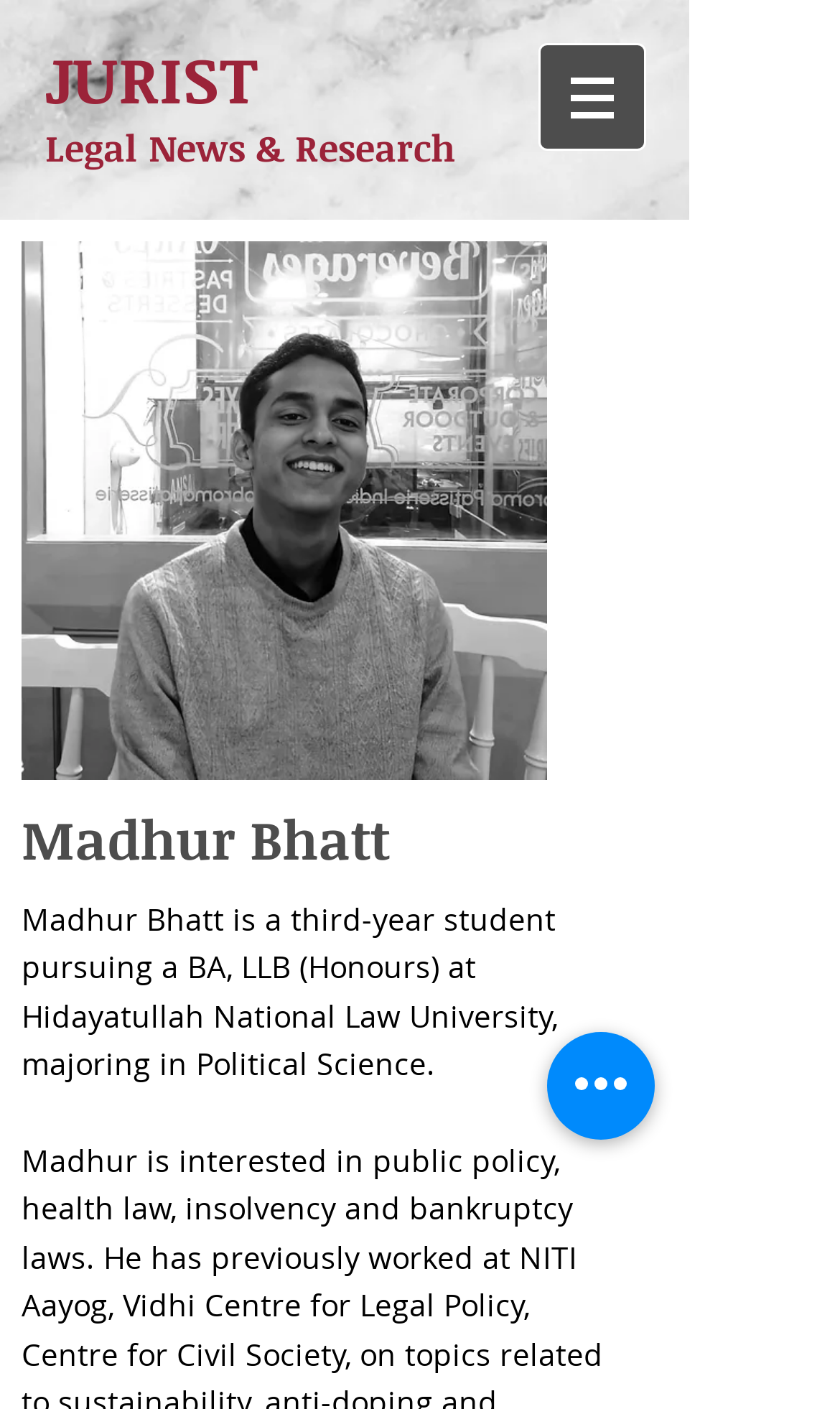What is the name of the university Madhur Bhatt attends?
Give a detailed and exhaustive answer to the question.

I obtained this answer by reading the static text element that describes Madhur Bhatt's educational background, which mentions the university he attends.